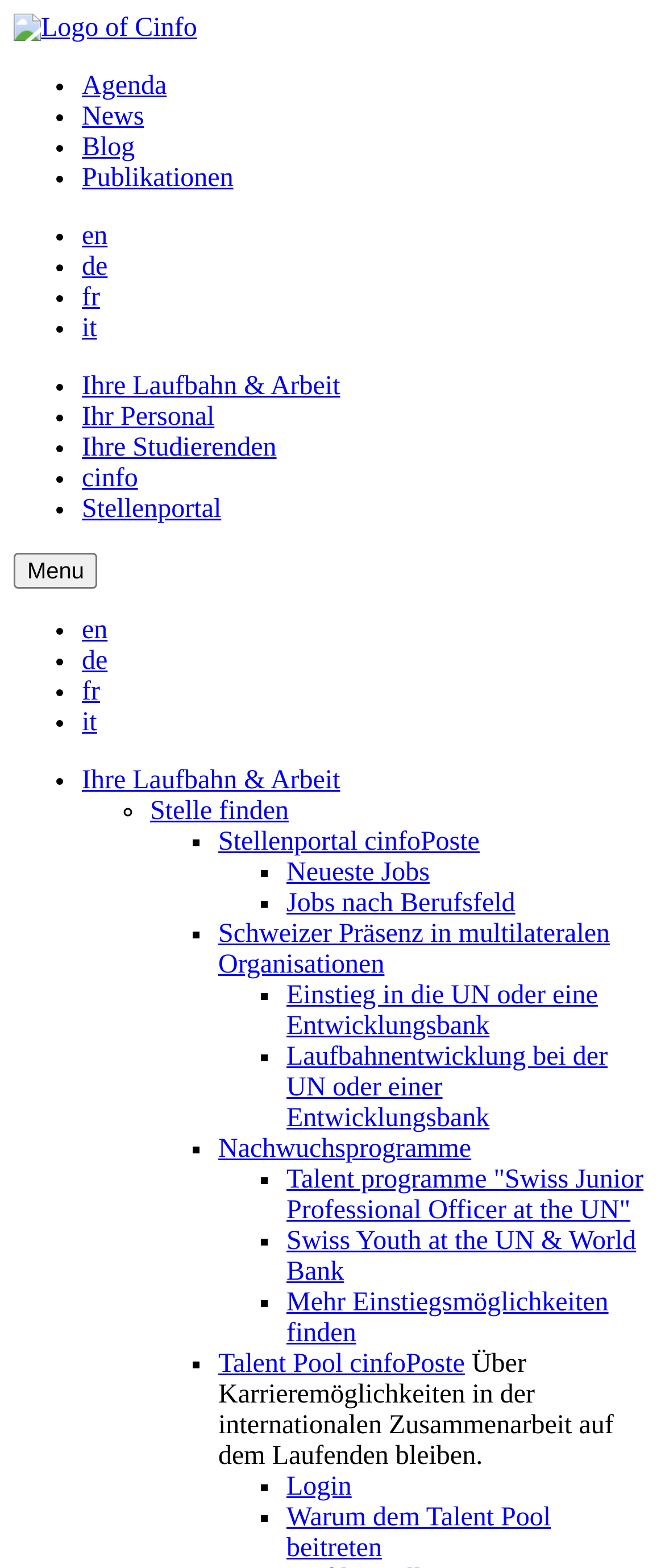Pinpoint the bounding box coordinates of the element you need to click to execute the following instruction: "Click on News". The bounding box should be represented by four float numbers between 0 and 1, in the format [left, top, right, bottom].

None